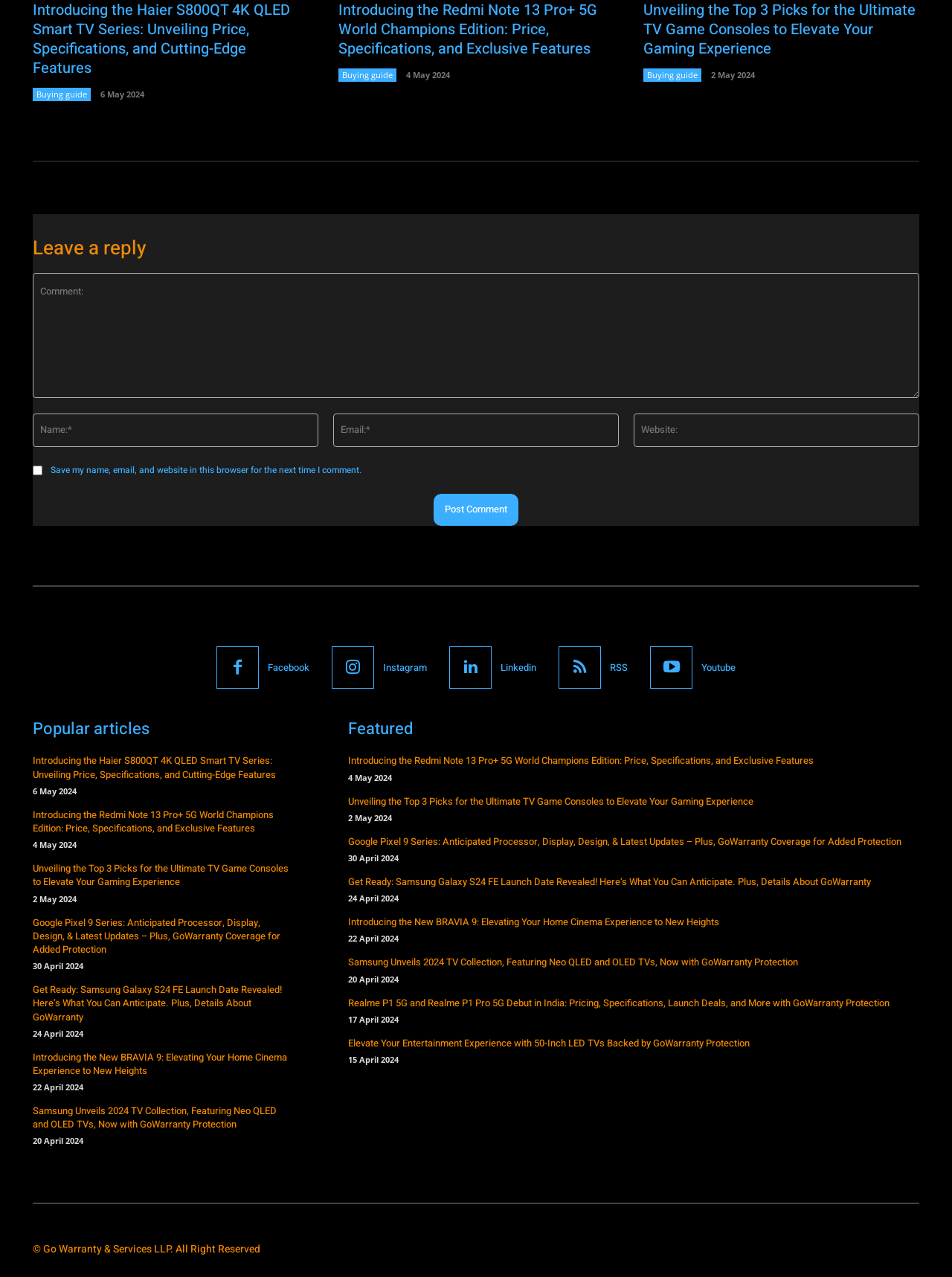Given the following UI element description: "parent_node: RSS title="RSS"", find the bounding box coordinates in the webpage screenshot.

[0.587, 0.506, 0.631, 0.54]